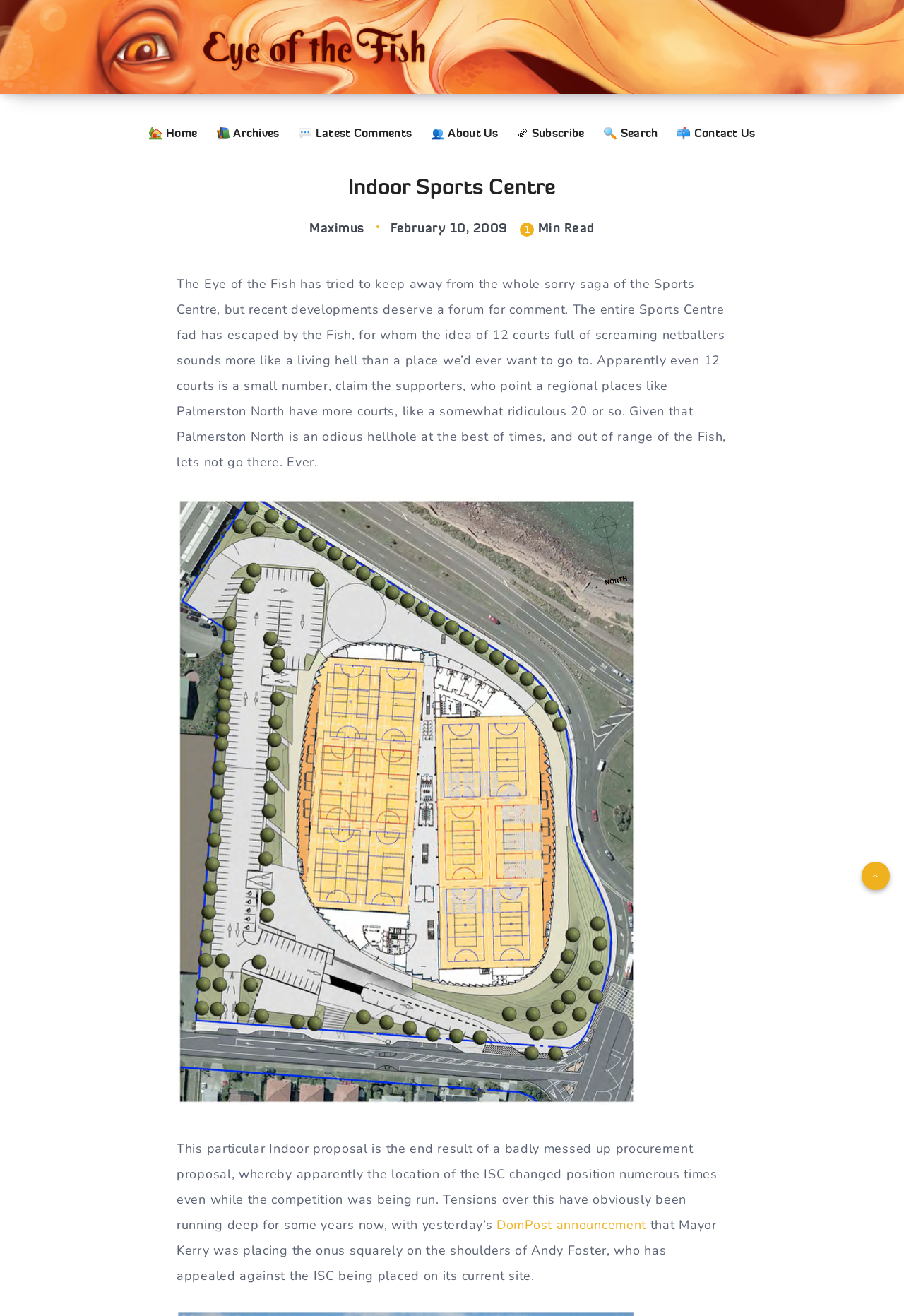Locate the UI element described as follows: "parent_node: Caught in our net". Return the bounding box coordinates as four float numbers between 0 and 1 in the order [left, top, right, bottom].

[0.953, 0.655, 0.984, 0.676]